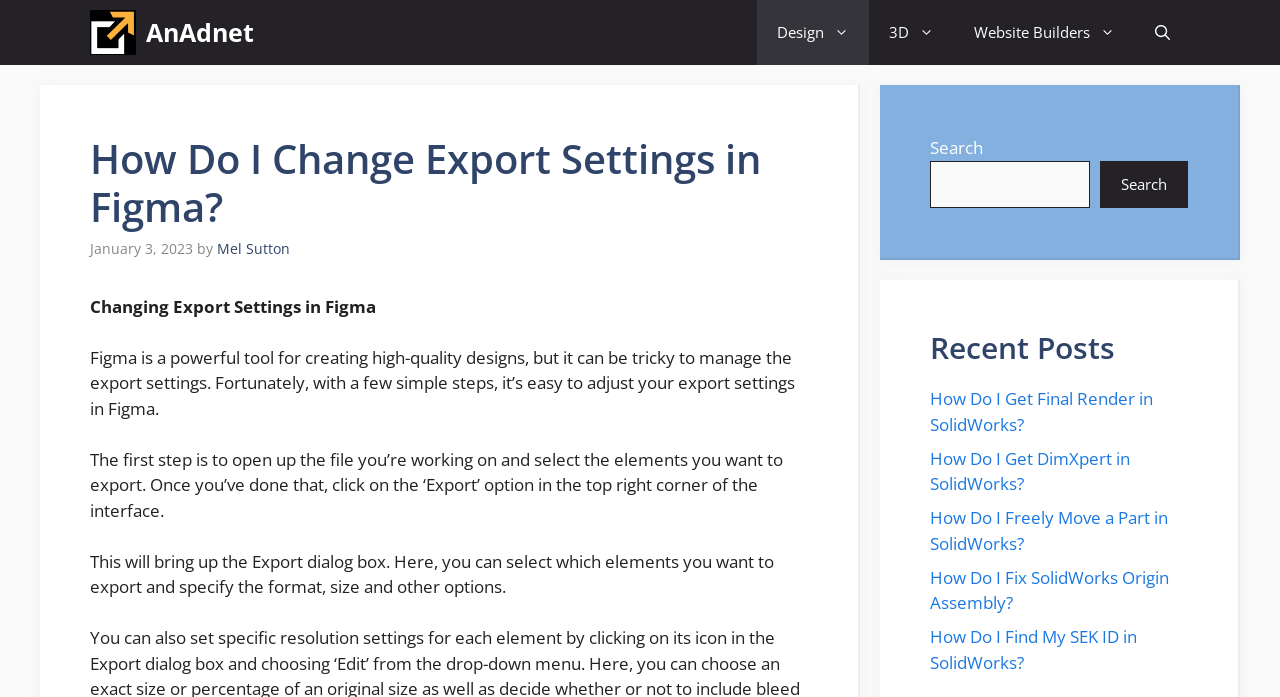What is the main heading of this webpage? Please extract and provide it.

How Do I Change Export Settings in Figma?